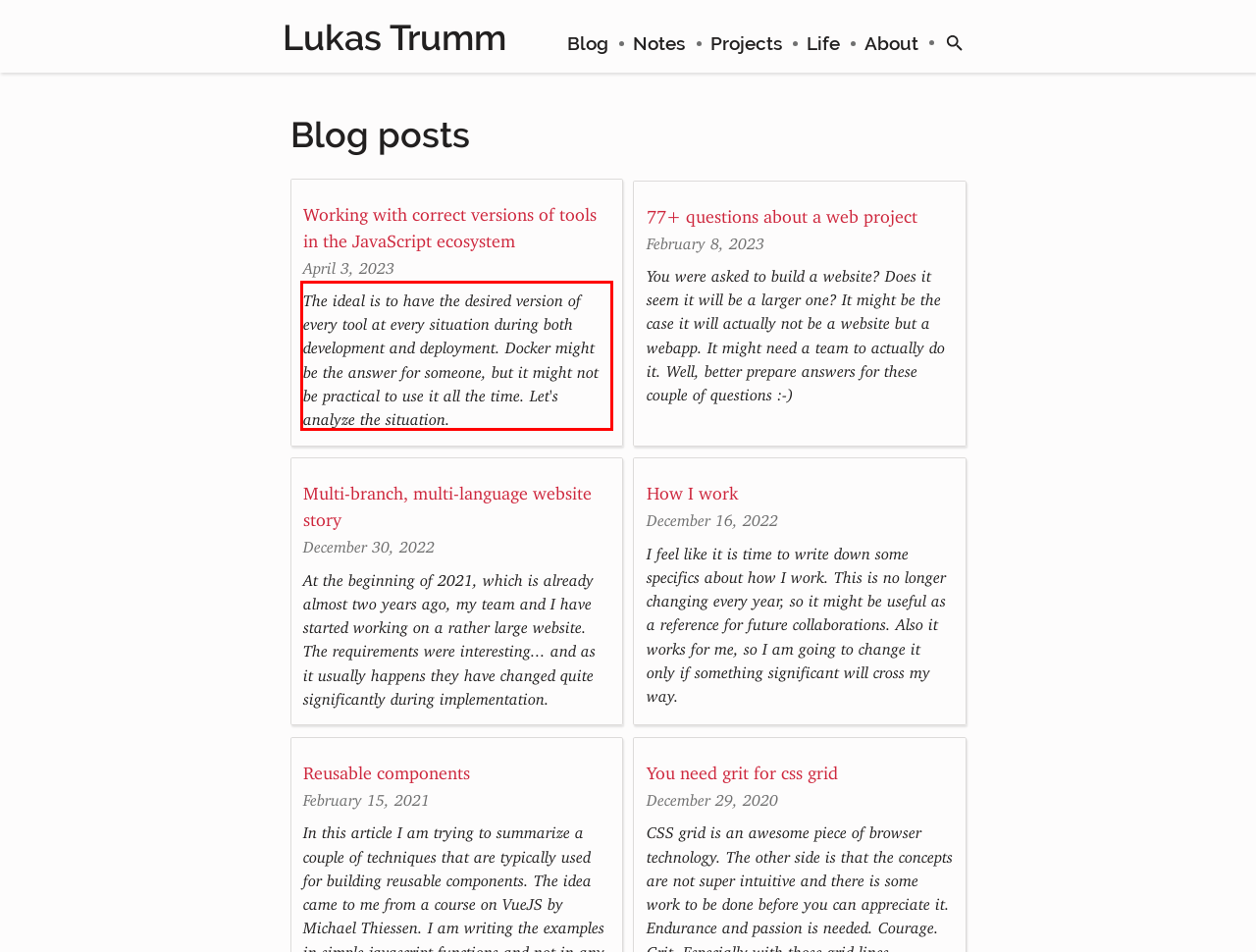You are given a screenshot showing a webpage with a red bounding box. Perform OCR to capture the text within the red bounding box.

The ideal is to have the desired version of every tool at every situation during both development and deployment. Docker might be the answer for someone, but it might not be practical to use it all the time. Let's analyze the situation.